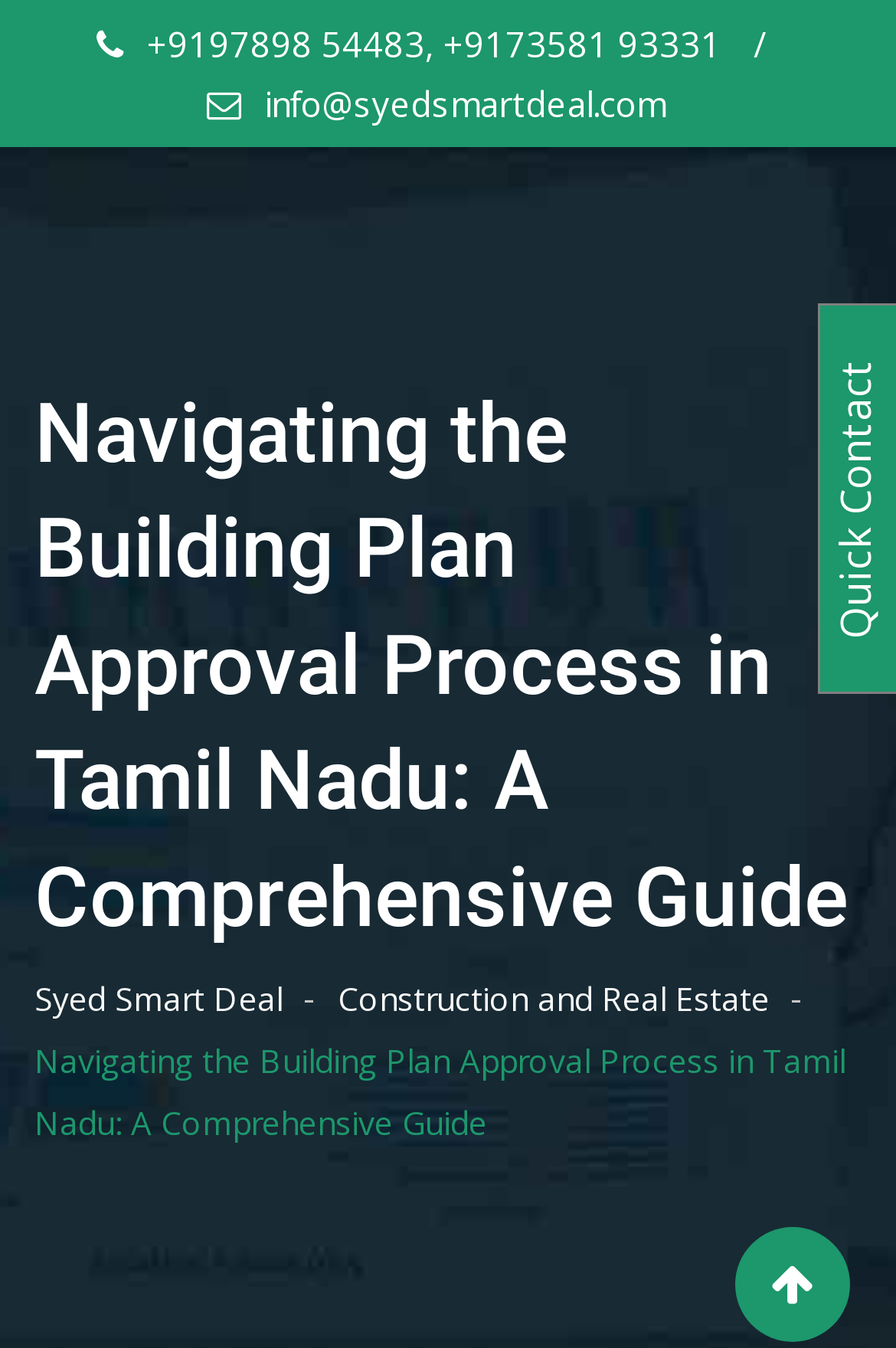Provide a comprehensive description of the webpage.

The webpage is a comprehensive guide to building plan approval in Tamil Nadu. At the top, there is a heading that reads "Navigating the Building Plan Approval Process in Tamil Nadu: A Comprehensive Guide". Below this heading, there are three links: a phone number "+9197898 54483, +9173581 93331" on the left, an email address "info@syedsmartdeal.com" in the middle, and a separator "/" on the right.

Further down, there is a main section that appears to be the content of the guide. At the top of this section, there is a link to "Syed Smart Deal" on the left, followed by a hyphen, and then a link to "Construction and Real Estate" on the right. Below this, there is a repeated heading "Navigating the Building Plan Approval Process in Tamil Nadu: A Comprehensive Guide".

On the bottom right corner of the page, there is a "Quick Contact" section. Above this section, there is a Facebook icon represented by the Unicode character "\uf062".